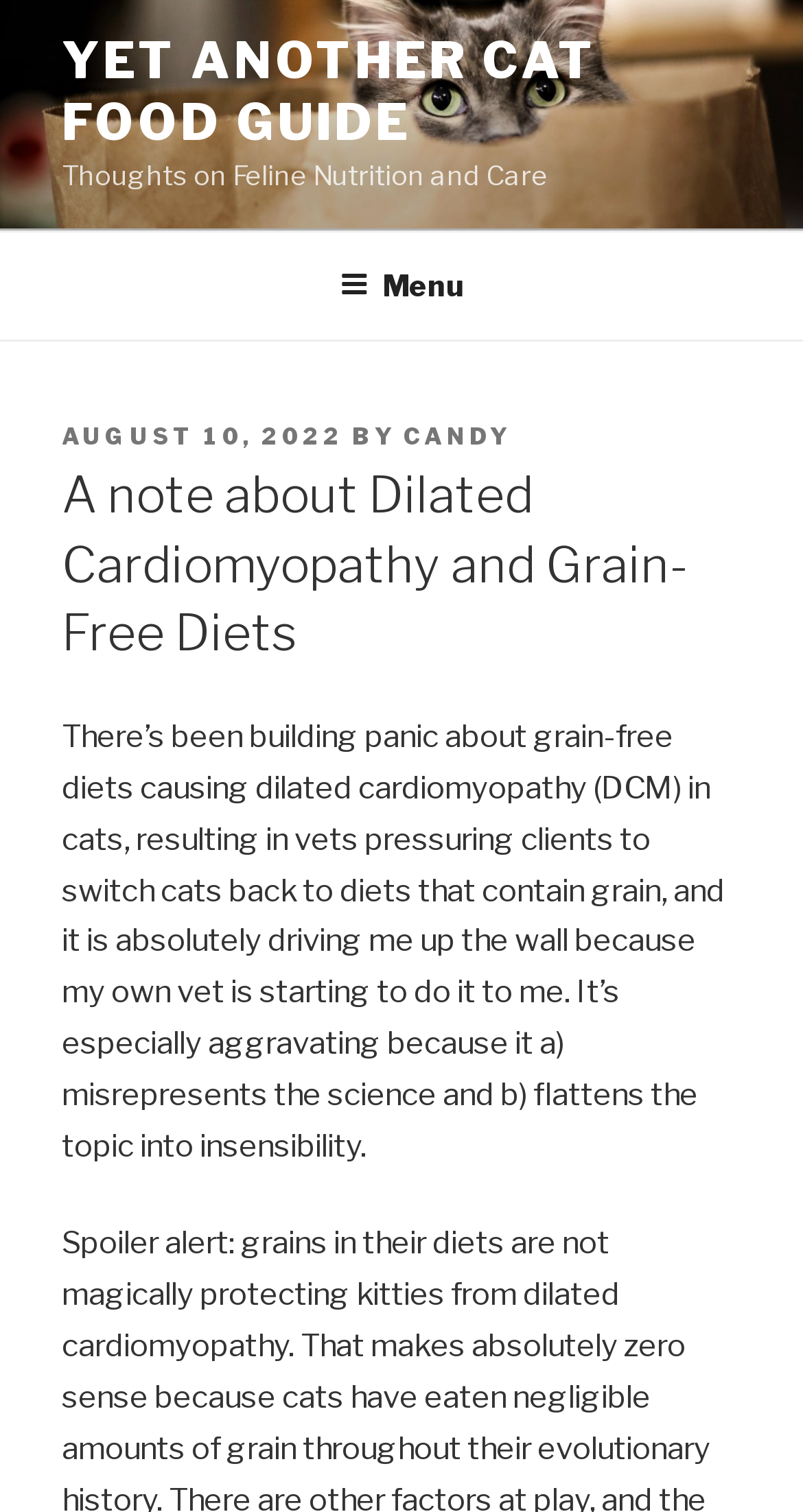Determine the bounding box for the UI element as described: "Candy". The coordinates should be represented as four float numbers between 0 and 1, formatted as [left, top, right, bottom].

[0.503, 0.279, 0.636, 0.298]